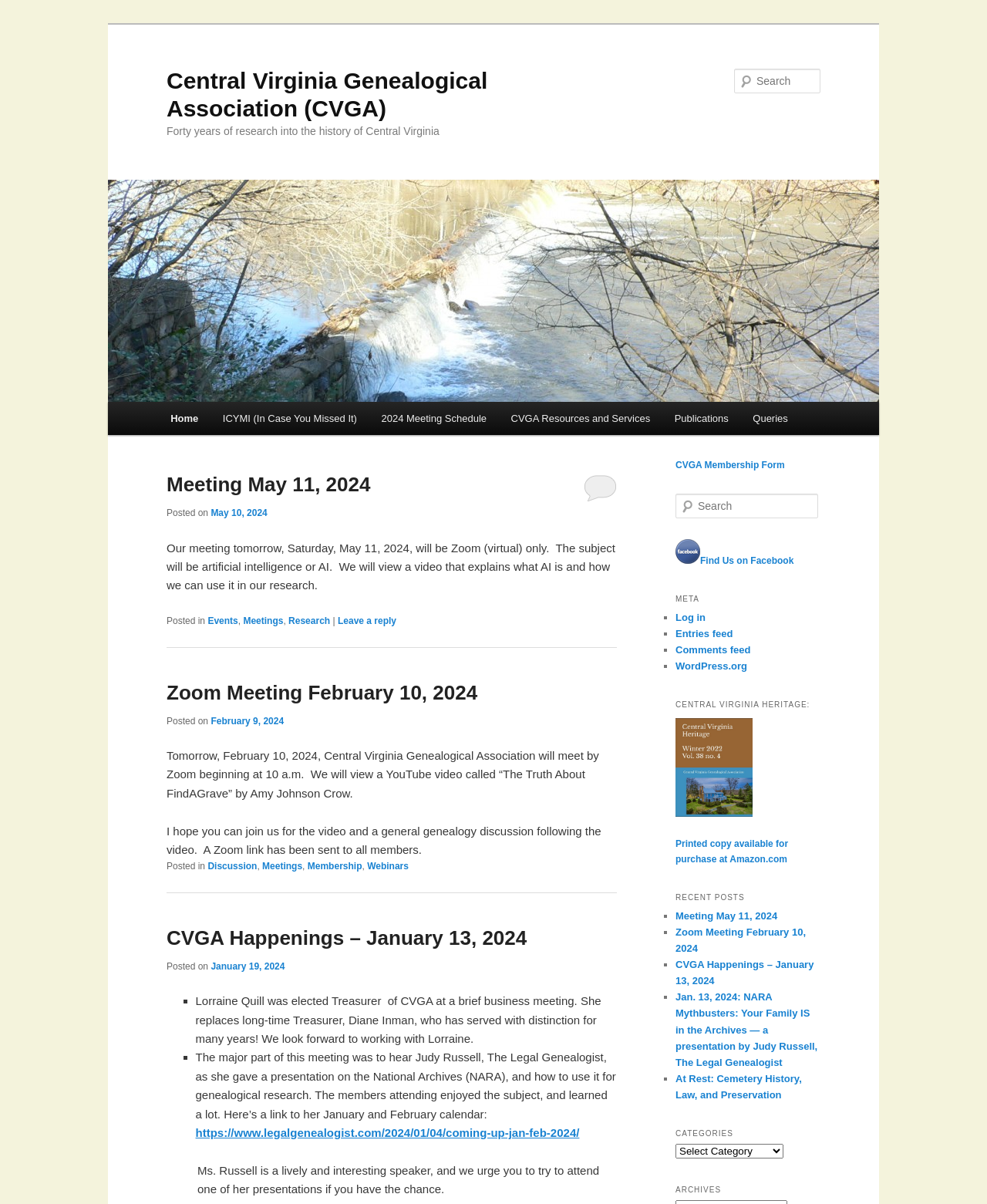Please find and give the text of the main heading on the webpage.

Central Virginia Genealogical Association (CVGA)